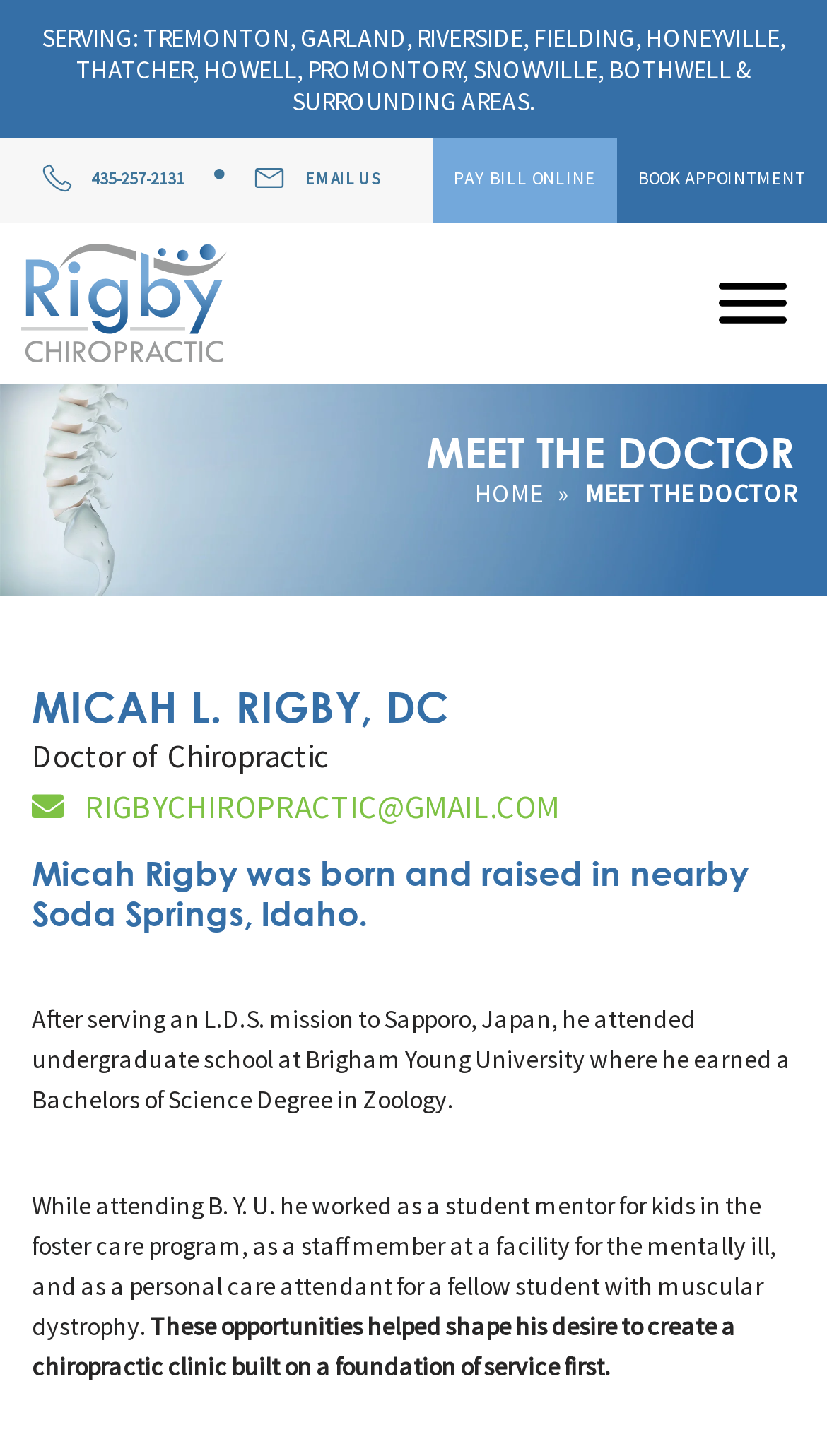Please answer the following question using a single word or phrase: What is the doctor's name?

Micah L. Rigby, DC